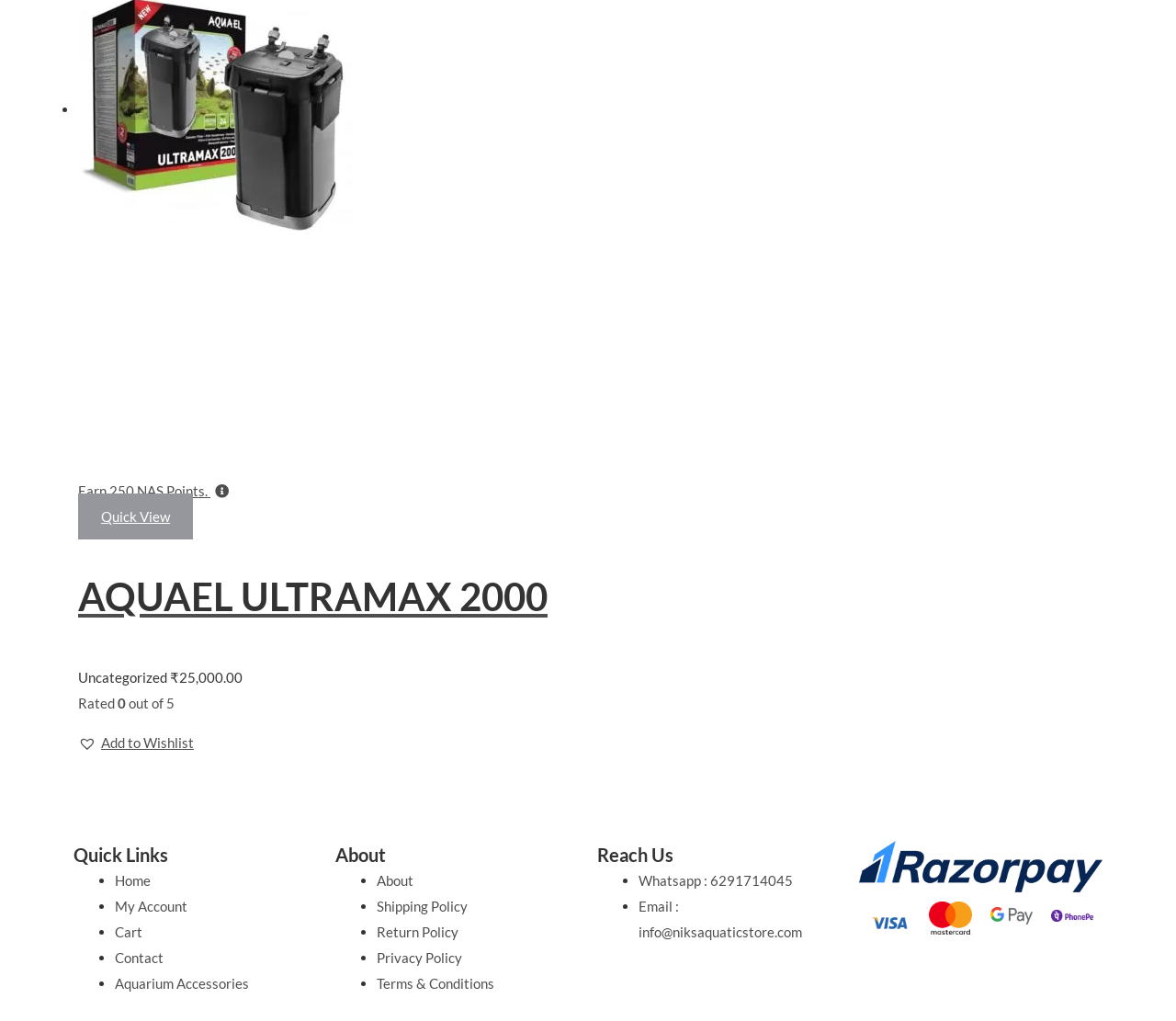Locate the UI element described as follows: "Add to Wishlist". Return the bounding box coordinates as four float numbers between 0 and 1 in the order [left, top, right, bottom].

[0.066, 0.715, 0.165, 0.741]